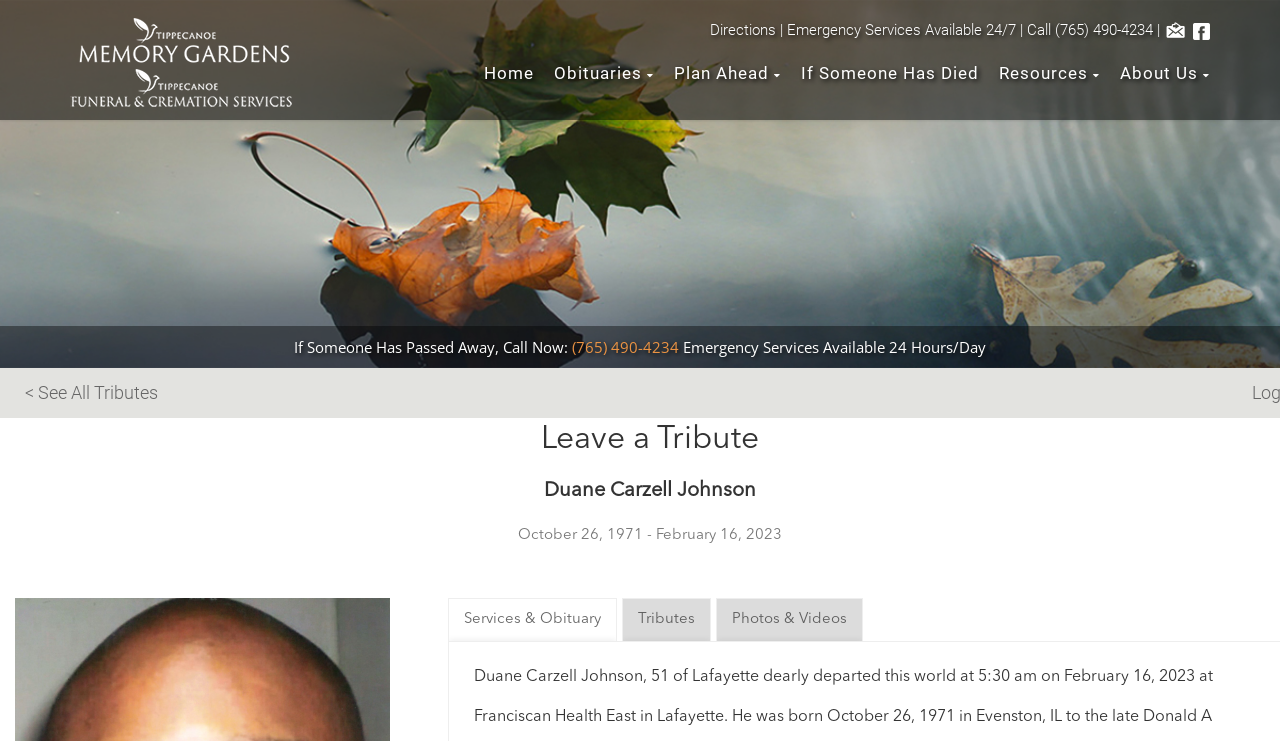Using the information in the image, give a detailed answer to the following question: What is the name of the hospital where the person passed away?

I found the answer by looking at the StaticText element with the text 'Franciscan Health East in Lafayette. He was born...' which is located at the bottom of the webpage.